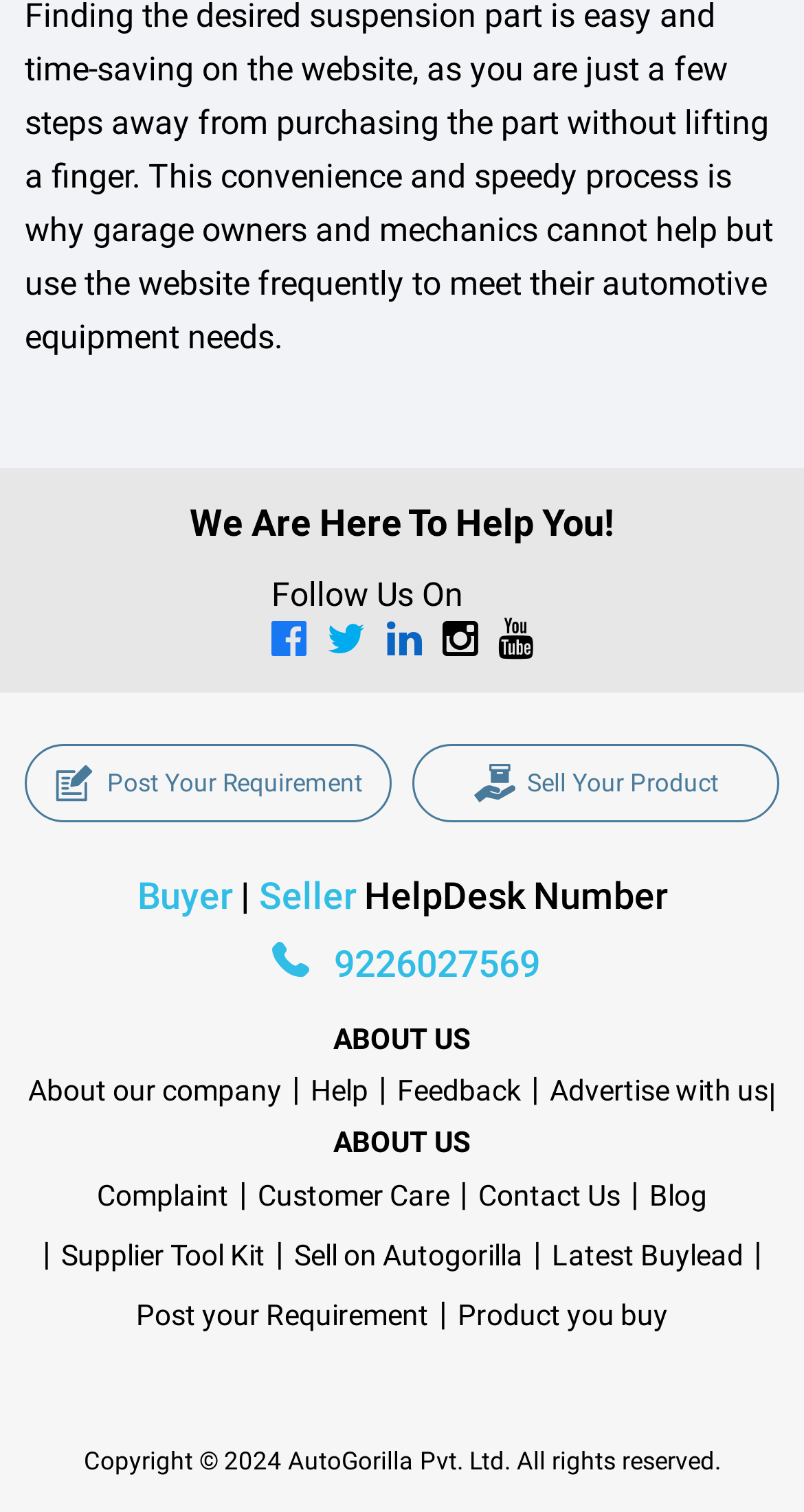What is the company name mentioned on the webpage?
Provide a short answer using one word or a brief phrase based on the image.

AutoGorilla Pvt. Ltd.